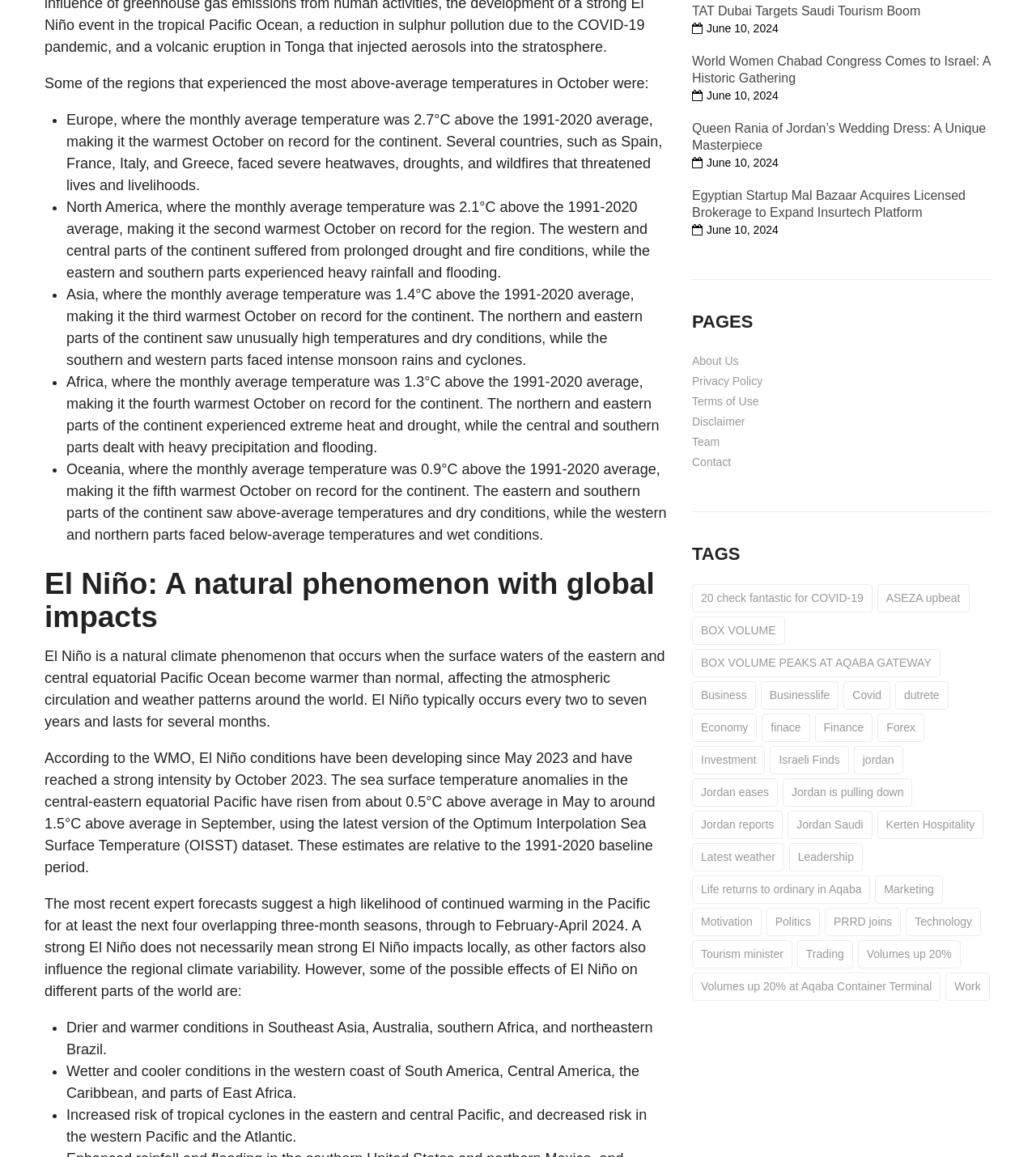From the webpage screenshot, predict the bounding box coordinates (top-left x, top-left y, bottom-right x, bottom-right y) for the UI element described here: Business

[0.668, 0.589, 0.73, 0.613]